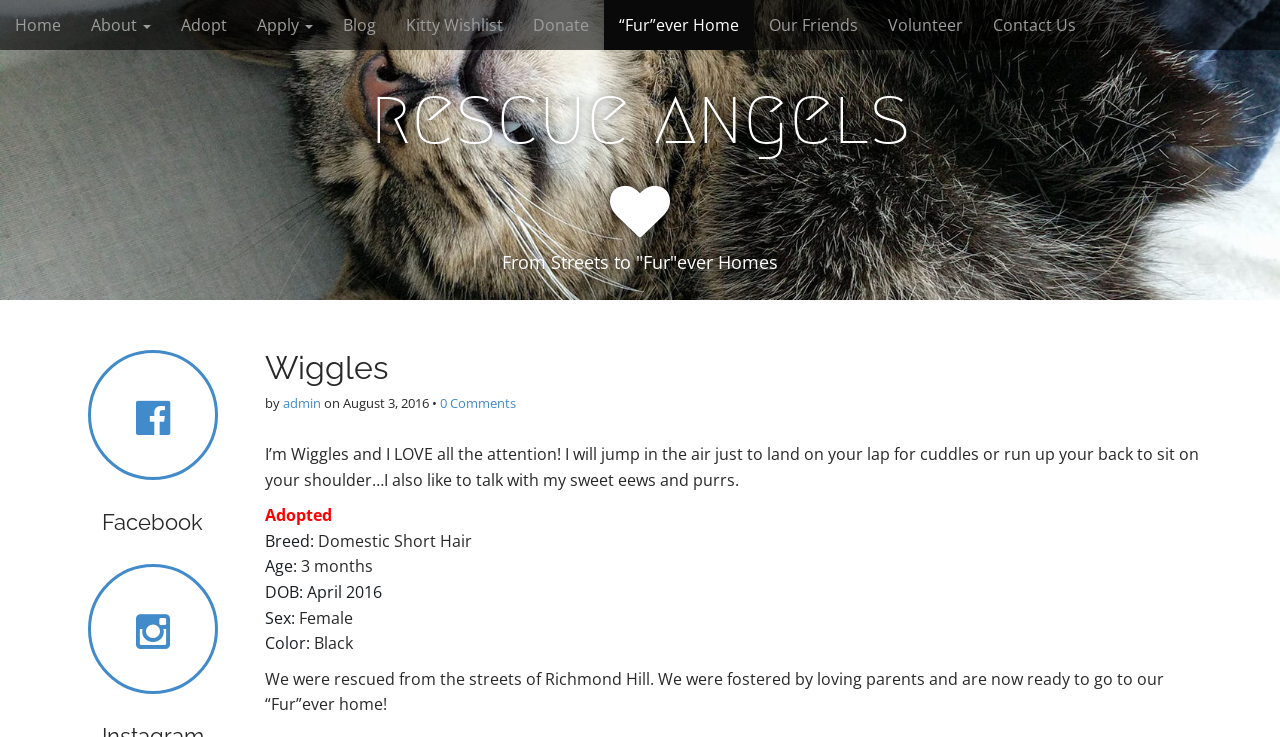Can you specify the bounding box coordinates of the area that needs to be clicked to fulfill the following instruction: "Click on the 'Home' link"?

[0.0, 0.0, 0.059, 0.068]